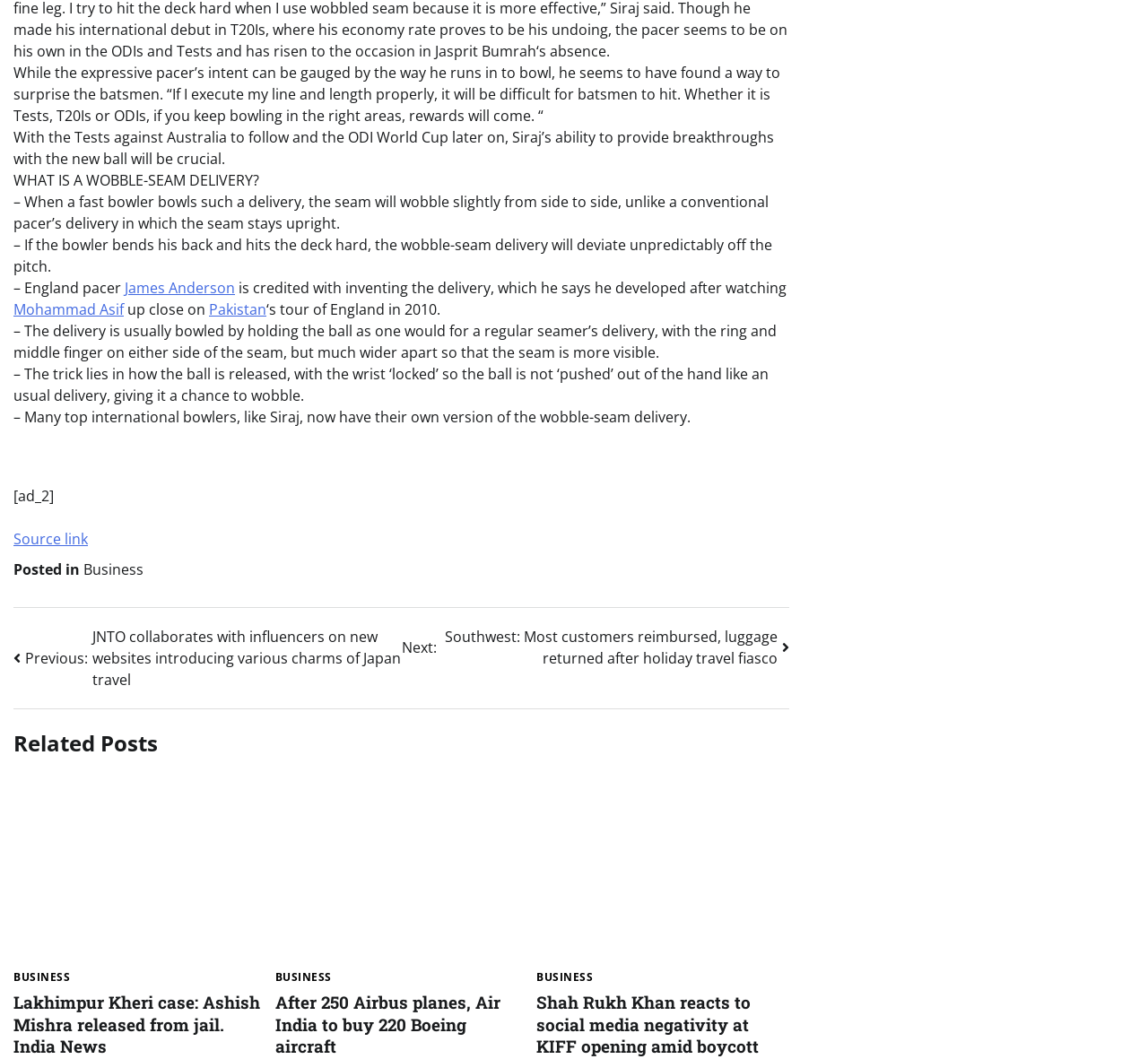Identify the bounding box coordinates for the element you need to click to achieve the following task: "Click on the link 'James Anderson'". Provide the bounding box coordinates as four float numbers between 0 and 1, in the form [left, top, right, bottom].

[0.109, 0.262, 0.205, 0.281]